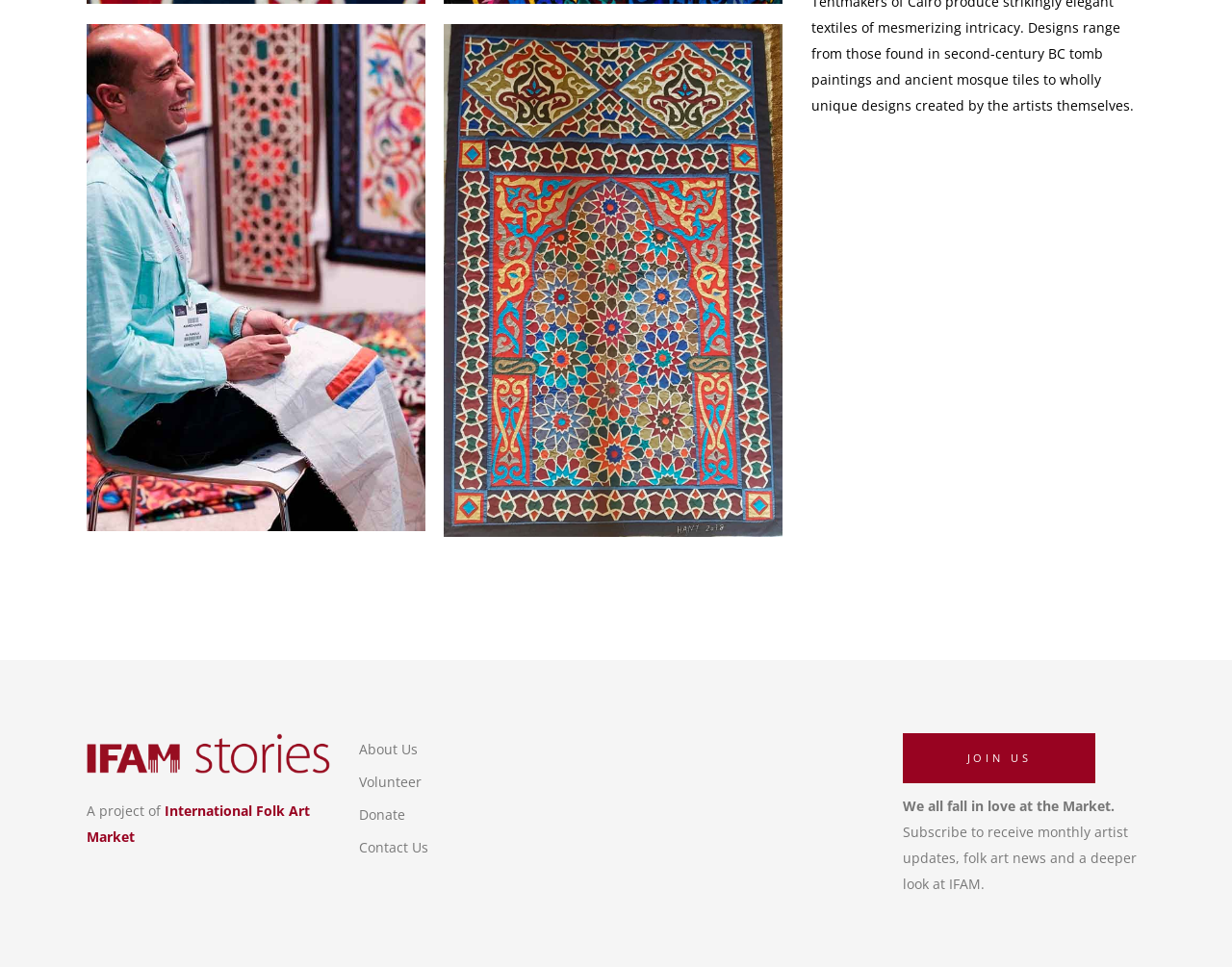Pinpoint the bounding box coordinates of the clickable element to carry out the following instruction: "Click the Donate link."

[0.291, 0.833, 0.329, 0.852]